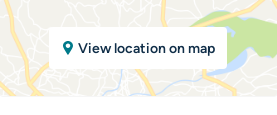Describe all the elements and aspects of the image comprehensively.

The image displays a snippet of a map interface with a prominent link that invites users to "View location on map." This feature enhances the user's navigation experience by allowing them to access a specific geographic location easily. Positioned amidst a light map background, this element underscores its function, facilitating user engagement and convenience in locating relevant places. The image is integral to the context of providing location-based information for services, such as counselling offered by Antonia Higgins in Falkirk, Stirlingshire.